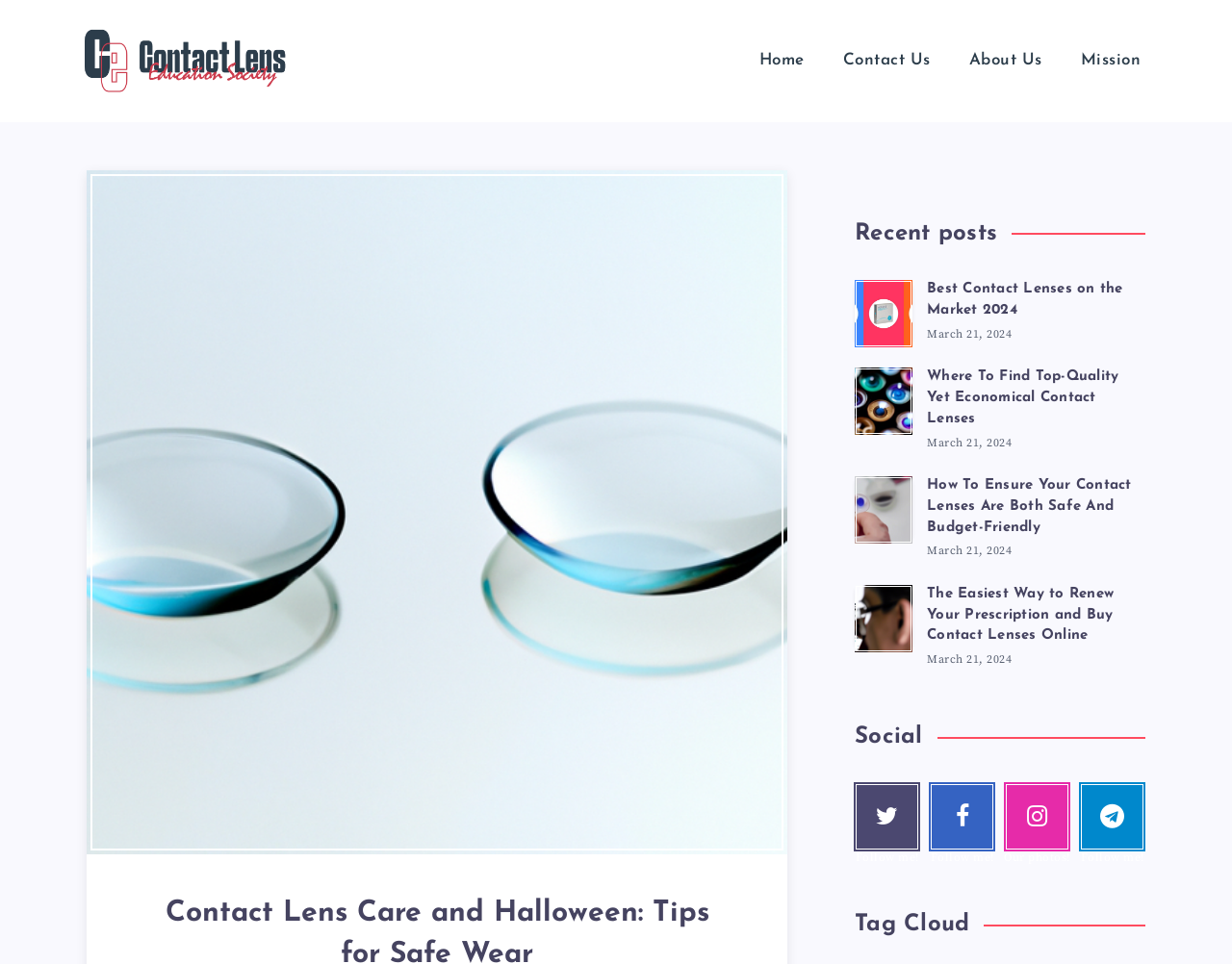How many social media platforms are listed?
Using the information from the image, give a concise answer in one word or a short phrase.

4